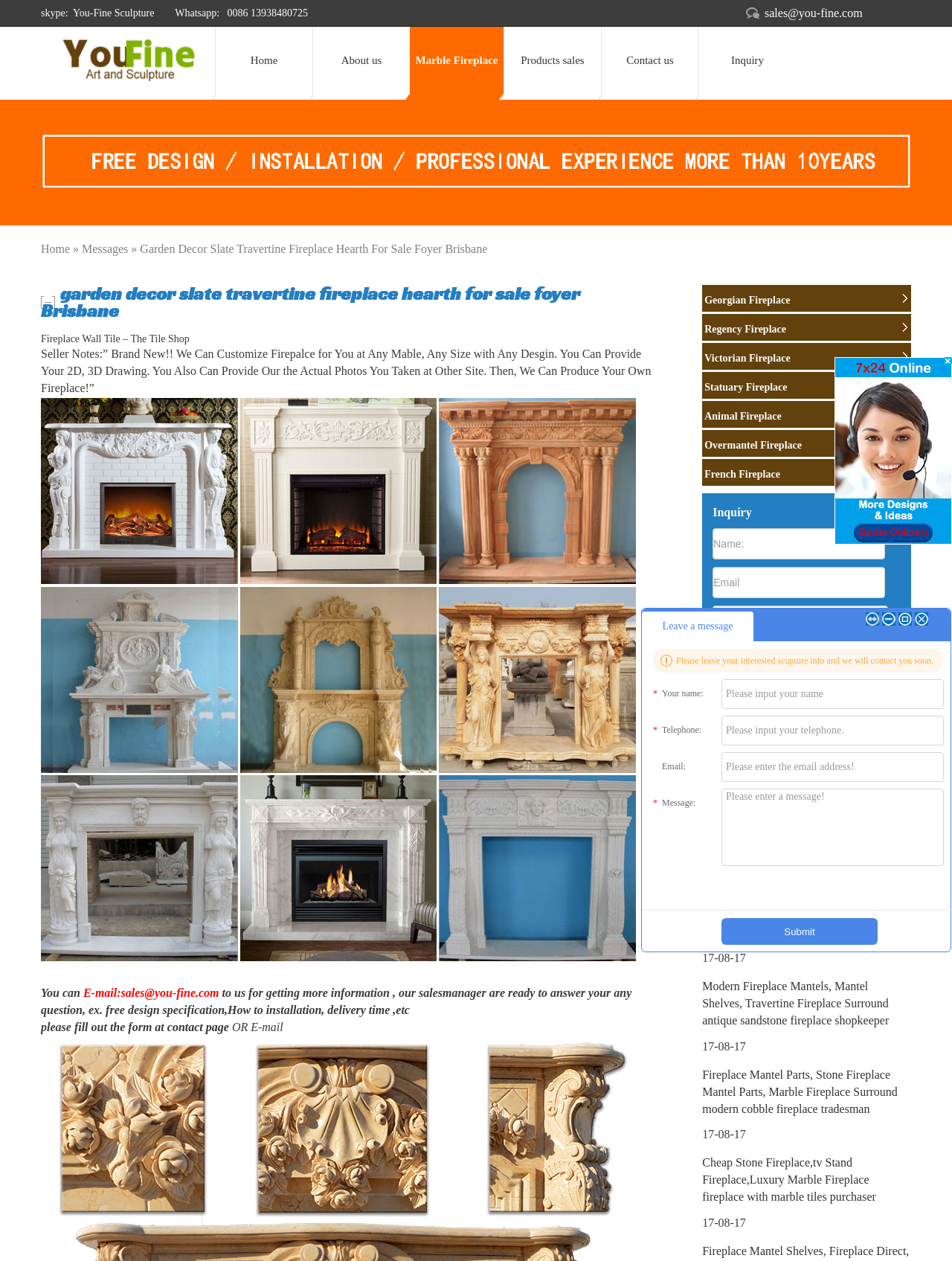What is the purpose of the form at the bottom of the webpage?
Based on the content of the image, thoroughly explain and answer the question.

I found the purpose of the form by looking at the text above the form, which says 'Inquiry', and the fields in the form, which include Name, Email, and Message, indicating that it is for submitting an inquiry.